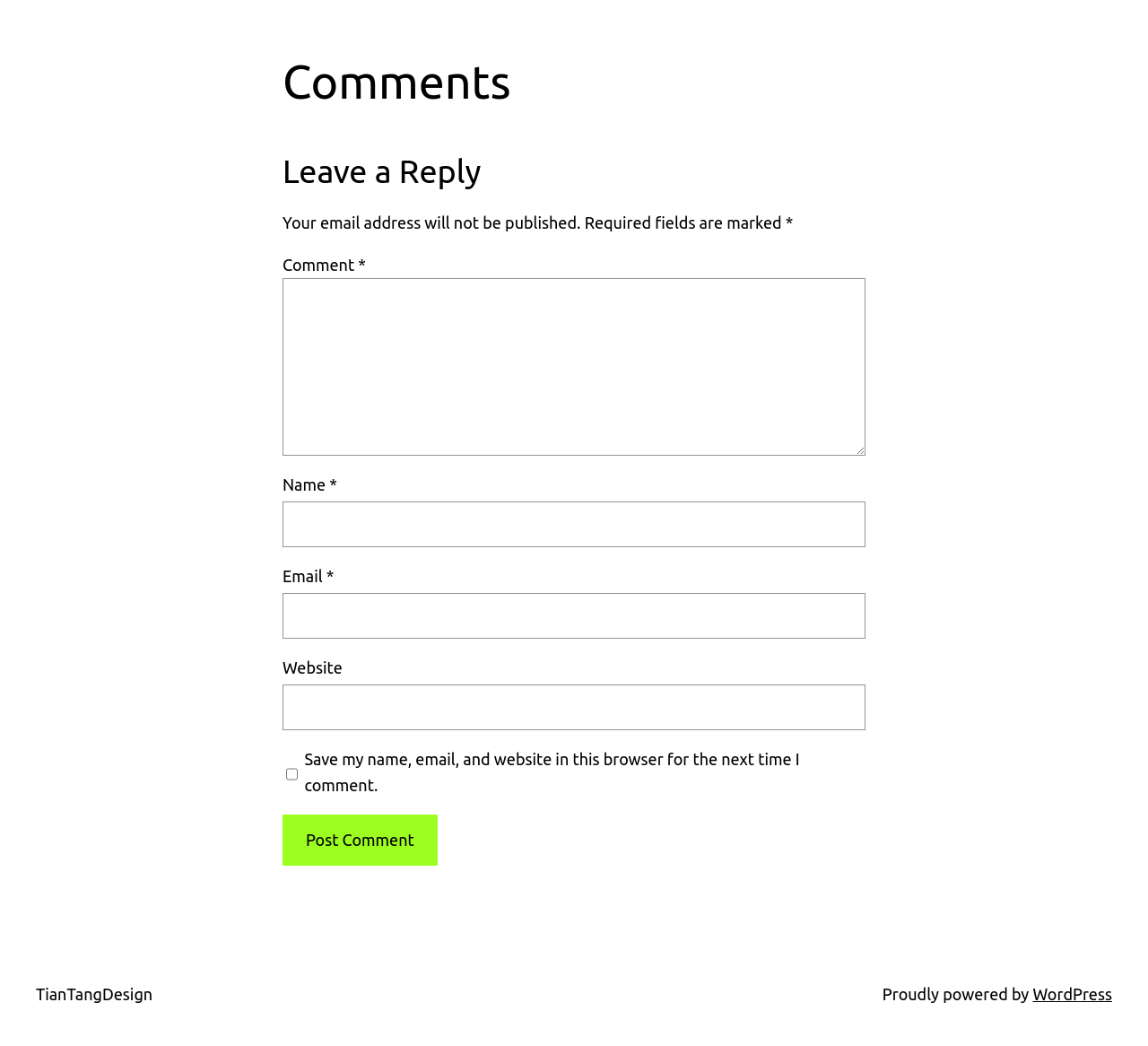Identify the bounding box coordinates of the region I need to click to complete this instruction: "Visit TianTangDesign".

[0.031, 0.941, 0.133, 0.959]